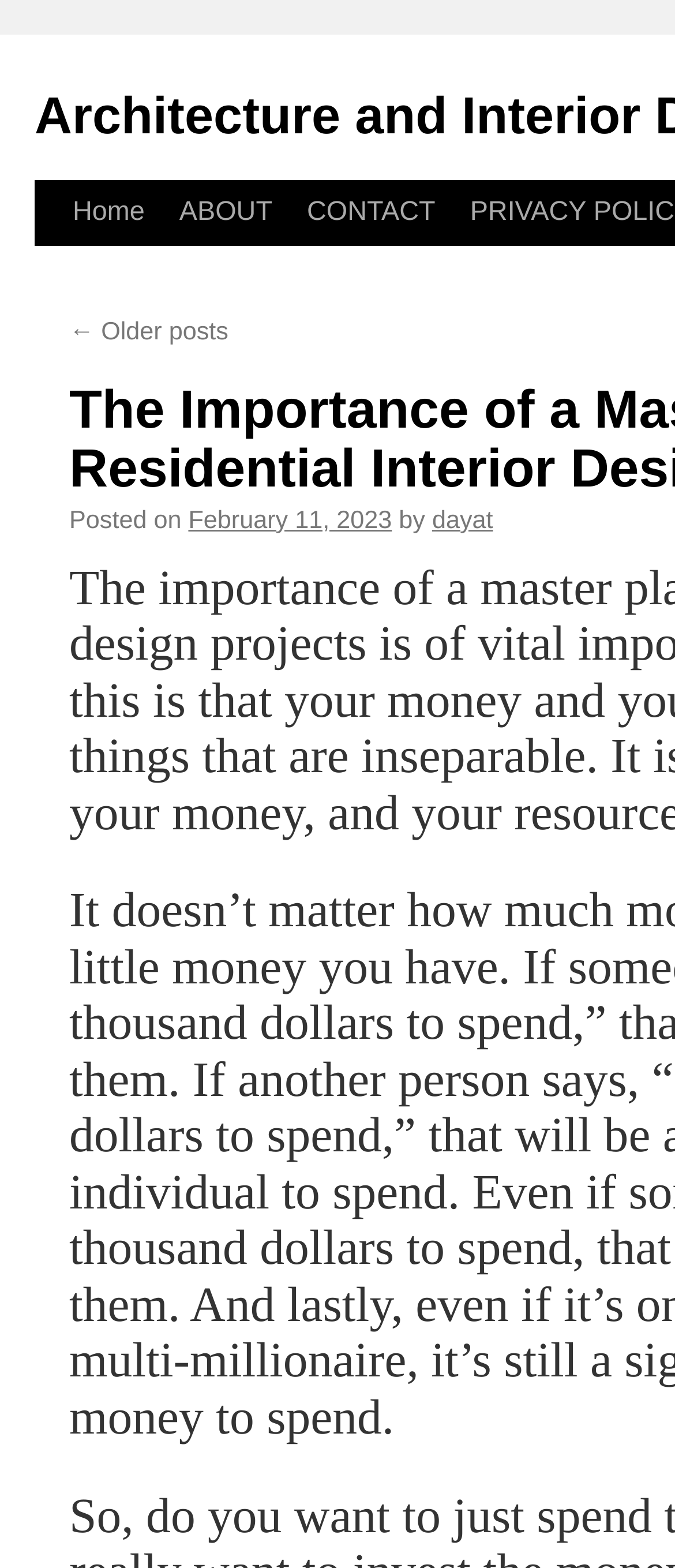Please mark the bounding box coordinates of the area that should be clicked to carry out the instruction: "view post details".

[0.279, 0.323, 0.581, 0.341]